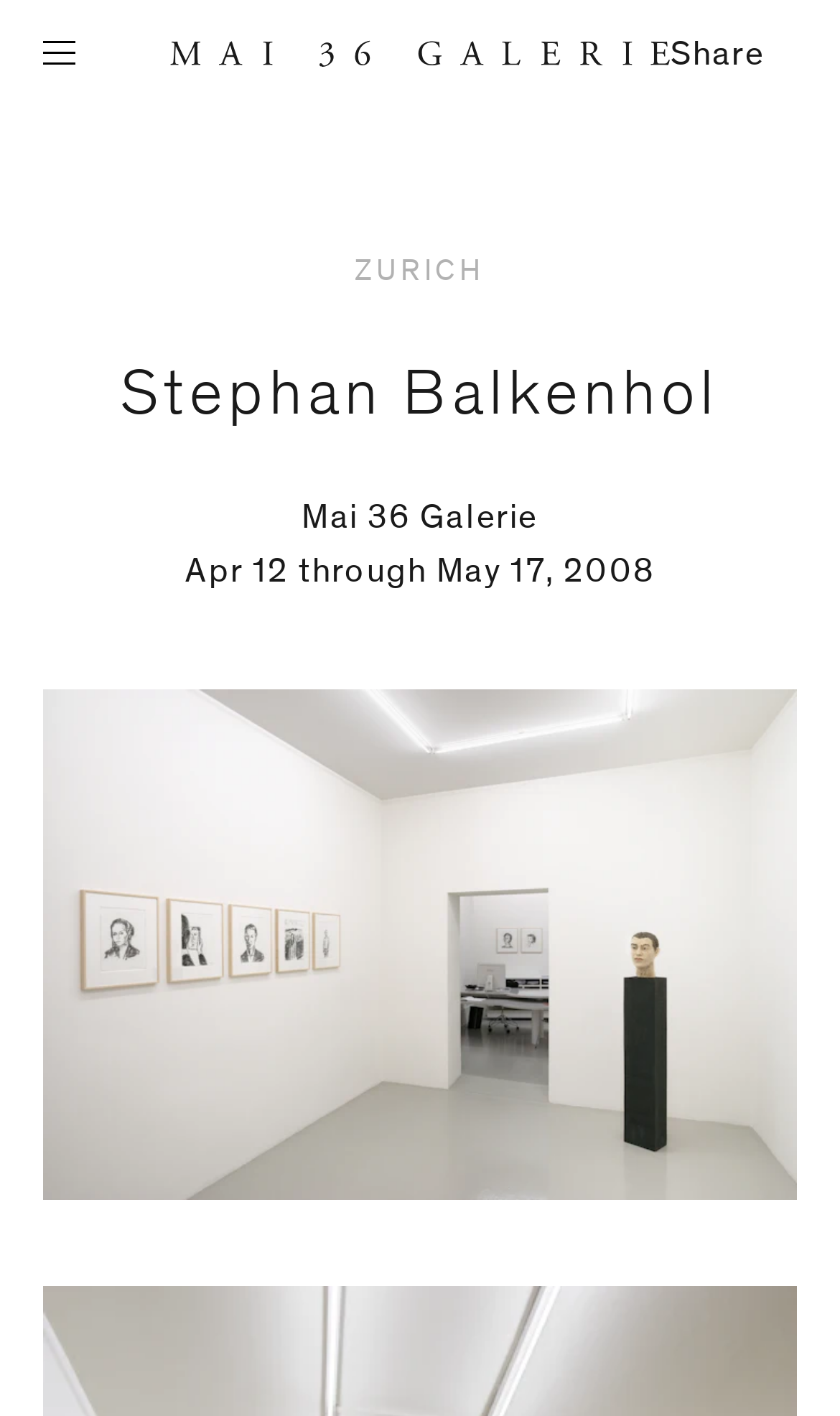Analyze and describe the webpage in a detailed narrative.

The webpage is about a solo exhibition by German artist Stephan Balkenhol at Mai 36 Galerie Zurich. At the top, there is a link to Mai 36 Galerie, accompanied by an image of the gallery's logo. Below this, there are three small images, each with a corresponding link. 

On the left side, there is a navigation link. To the right of this, there is a section with the title "Stephan Balkenhol" in a large font, followed by the text "Mai 36 Galerie" and the exhibition dates "Apr 12 through May 17, 2008". Below this, there is a large image that takes up most of the width of the page.

On the right side, there is a form with fields for "Name", "Email Address", "Phone (with country code)", and "Message", each with a required asterisk symbol. There is also a link to "Share" at the top right corner of the page.